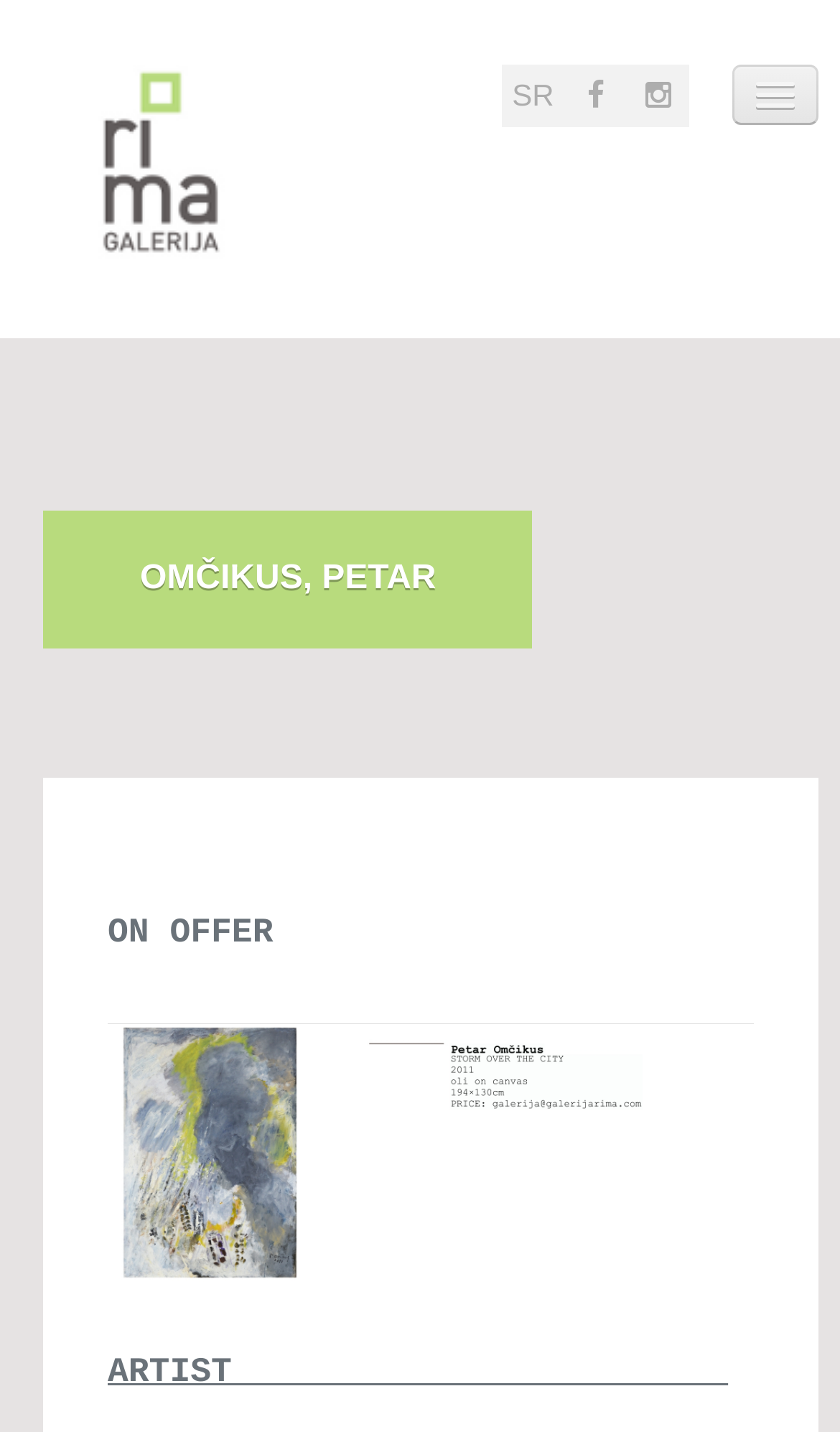What is the status of the offer?
Please provide a comprehensive answer based on the information in the image.

The question can be answered by looking at the StaticText element with the text 'ON OFFER' at the middle of the webpage, which suggests that the offer is currently available.